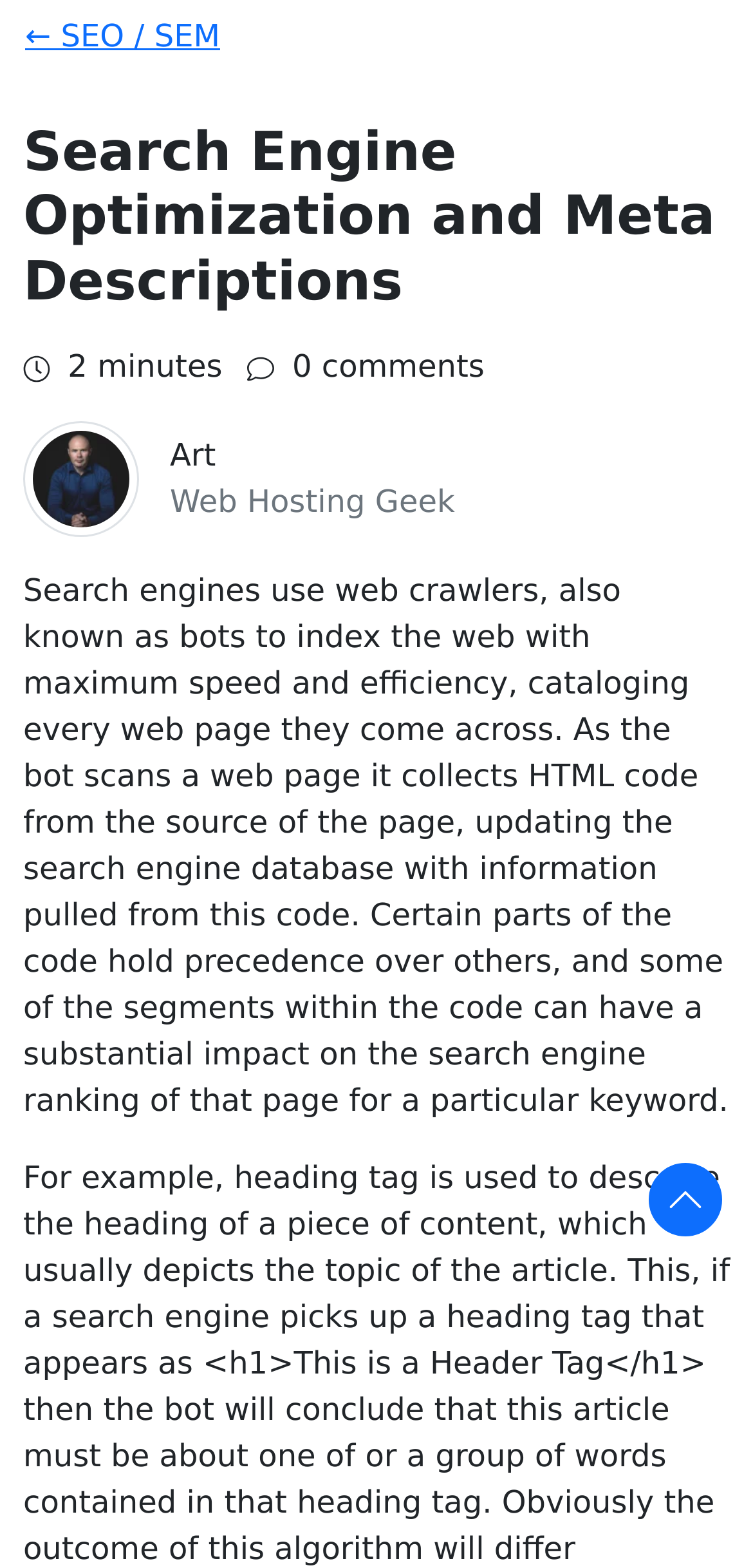Give a detailed overview of the webpage's appearance and contents.

The webpage is about Search Engine Optimization and Meta Descriptions, as indicated by the title at the top left of the page. Below the title, there is a link to "SEO / SEM" on the top left, and a header that spans almost the entire width of the page. 

To the right of the title, there are two short pieces of text, "minutes" and "0 comments", positioned on the same horizontal level. 

Below the title and the header, there is an image, "Art", on the left, taking up about a quarter of the page's width. Next to the image, there is a text "Web Hosting Geek" on the same horizontal level. 

The main content of the page is a long paragraph of text that starts below the image and spans almost the entire width of the page. The text explains how search engines use web crawlers to index the web and how certain parts of the HTML code can impact search engine rankings. 

At the bottom right of the page, there is a link to "Scroll to top of the page".